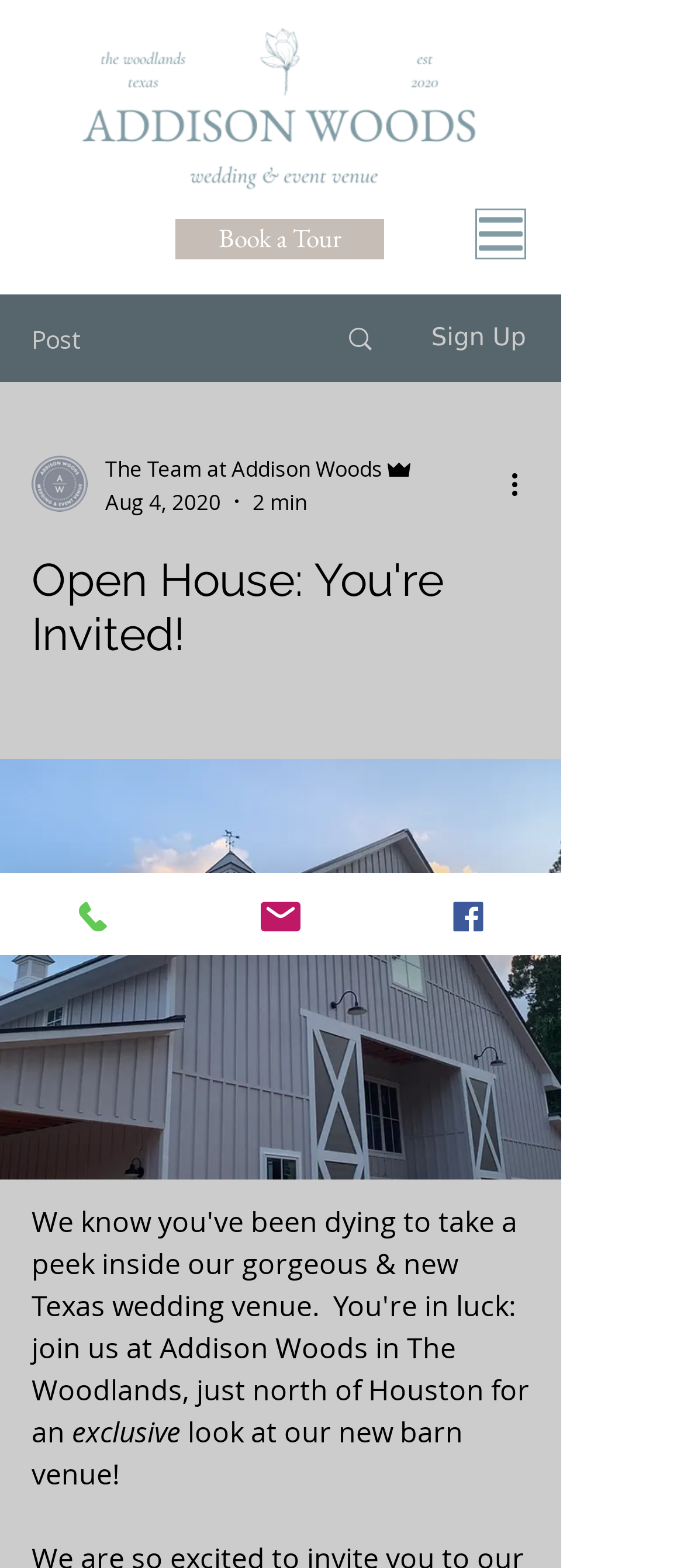How many social media links are there?
Give a detailed response to the question by analyzing the screenshot.

There is only one social media link, which is Facebook, indicated by the image element with the Facebook logo.